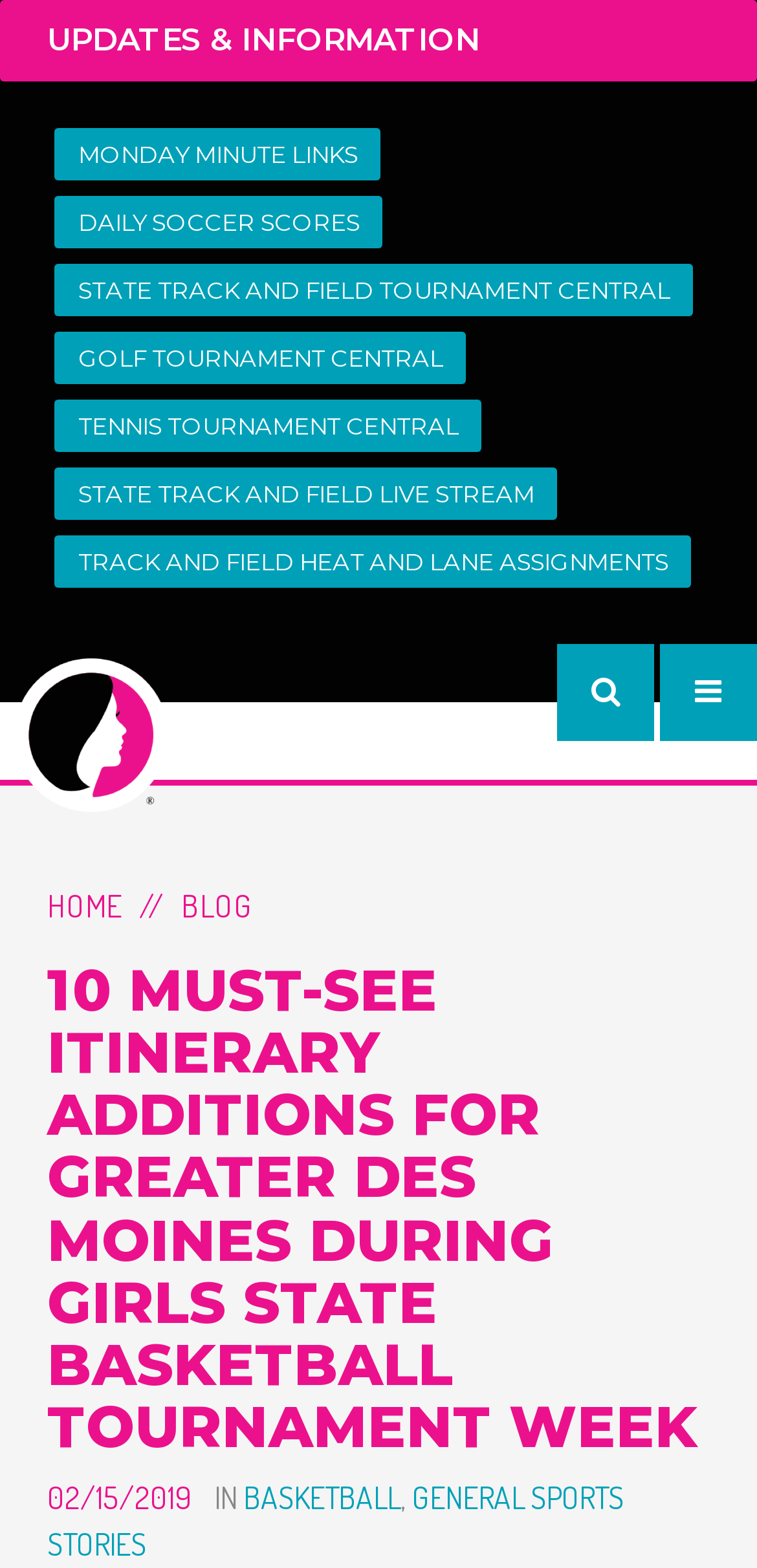Determine the bounding box coordinates of the clickable element to complete this instruction: "Search IGHSAU". Provide the coordinates in the format of four float numbers between 0 and 1, [left, top, right, bottom].

[0.062, 0.017, 0.802, 0.08]